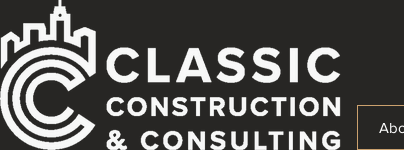Using the information in the image, give a detailed answer to the following question: What is the tone of the backdrop?

The backdrop of the webpage is clean and modern, which enhances the logo's impact and reinforces the firm's identity in the construction industry, reflecting professionalism and a commitment to quality in construction.